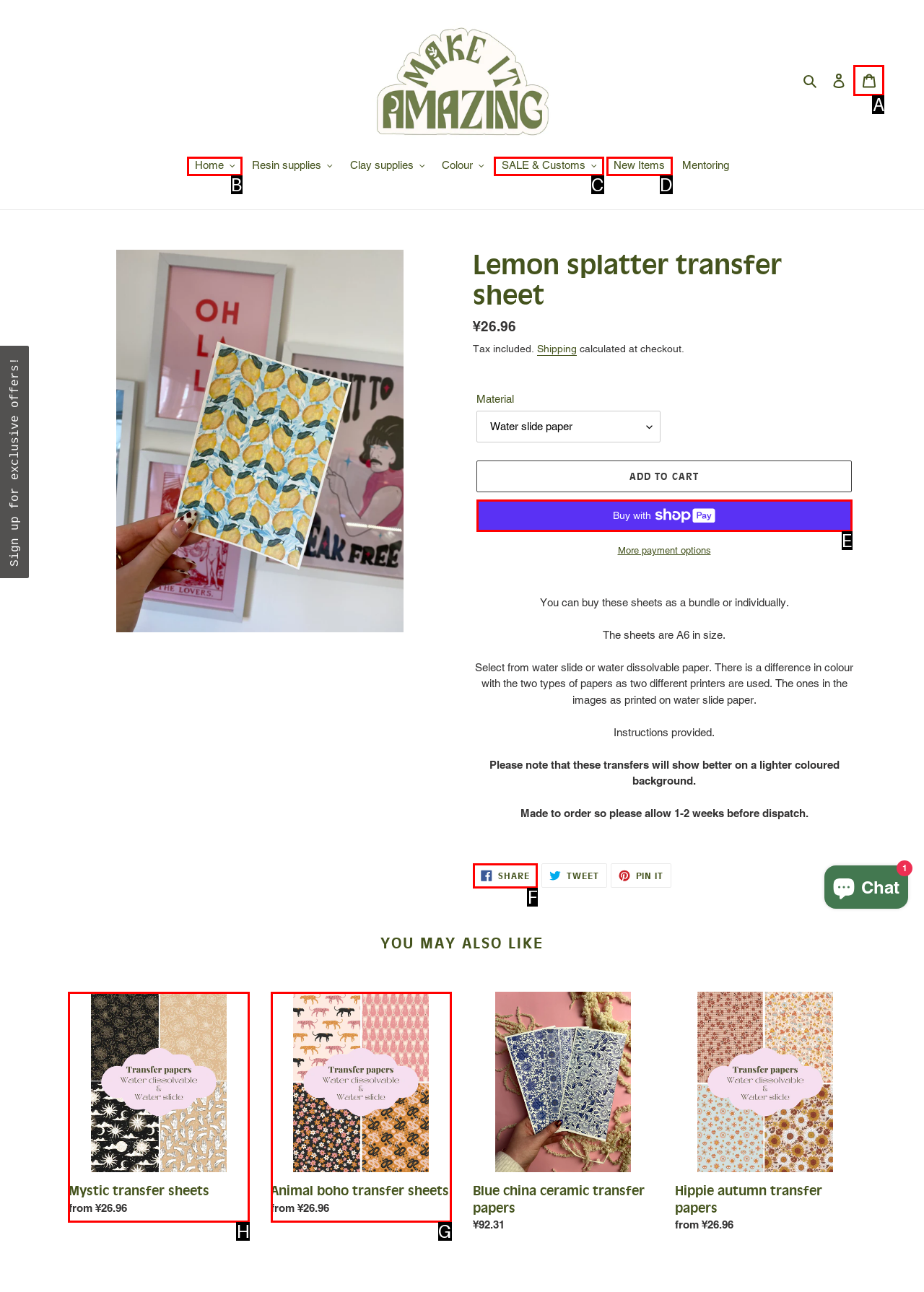Identify the correct choice to execute this task: View the 'Mystic transfer sheets' product
Respond with the letter corresponding to the right option from the available choices.

H